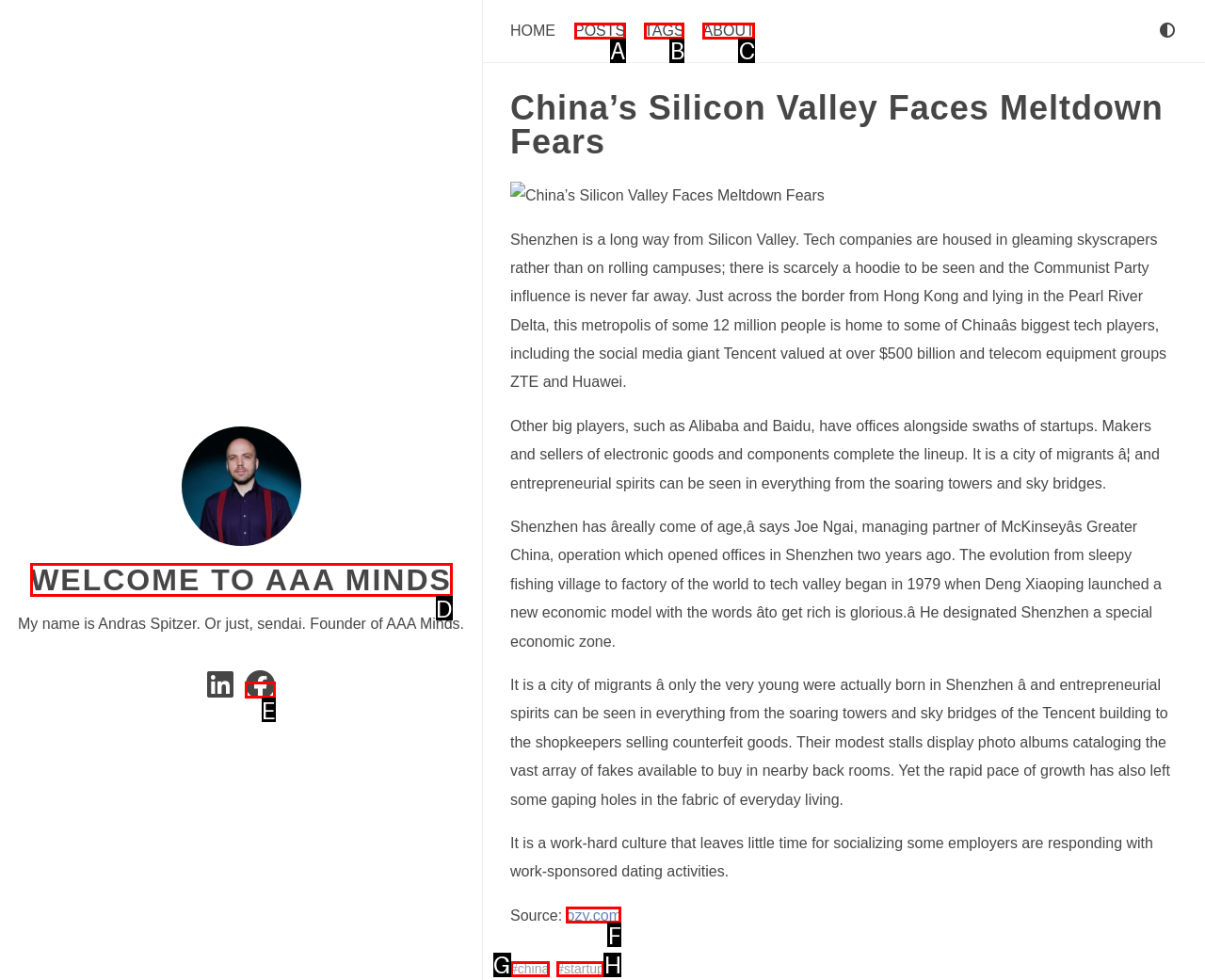To achieve the task: Visit the welcome page, which HTML element do you need to click?
Respond with the letter of the correct option from the given choices.

D